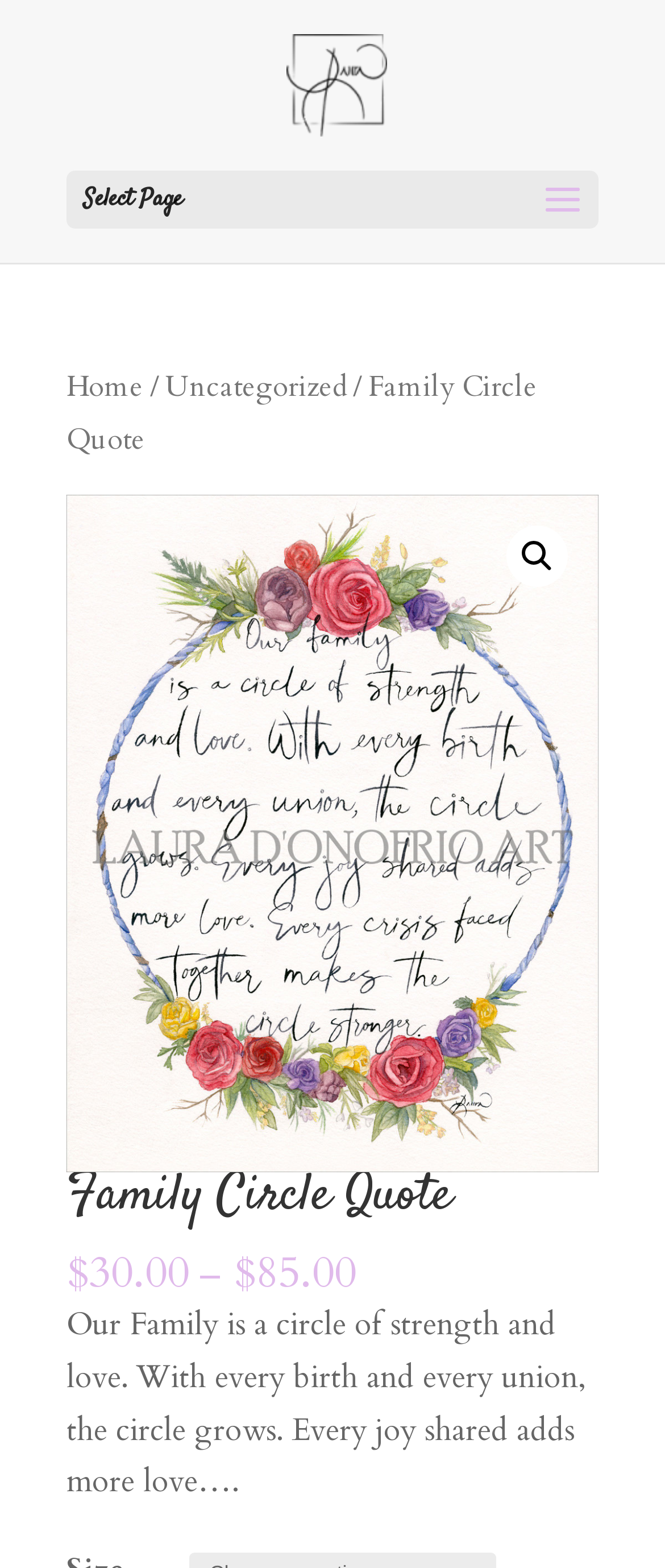Locate the bounding box coordinates of the UI element described by: "alt="The Artwork"". The bounding box coordinates should consist of four float numbers between 0 and 1, i.e., [left, top, right, bottom].

[0.431, 0.04, 0.581, 0.068]